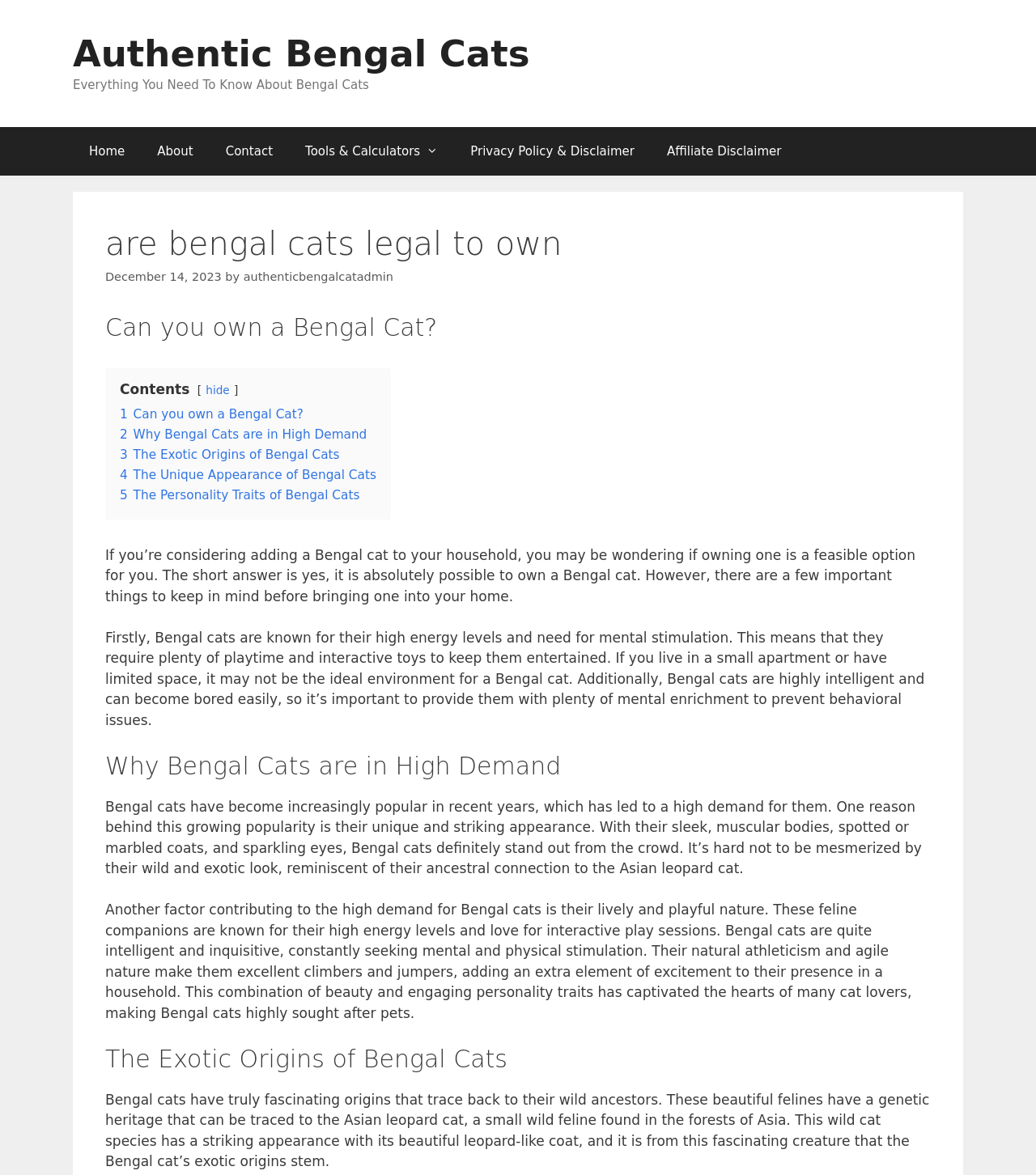Please provide a brief answer to the following inquiry using a single word or phrase:
What is the name of the website?

Authentic Bengal Cats